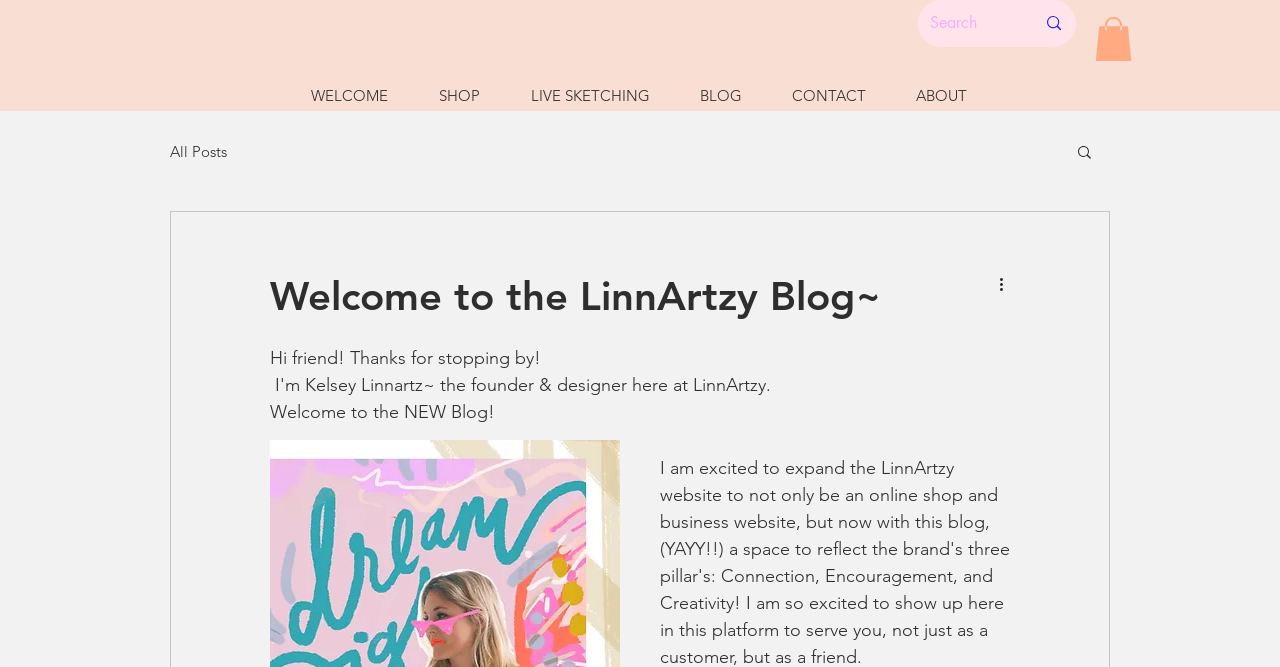Determine the bounding box coordinates of the clickable element to achieve the following action: 'Click on the search button'. Provide the coordinates as four float values between 0 and 1, formatted as [left, top, right, bottom].

[0.84, 0.215, 0.855, 0.246]